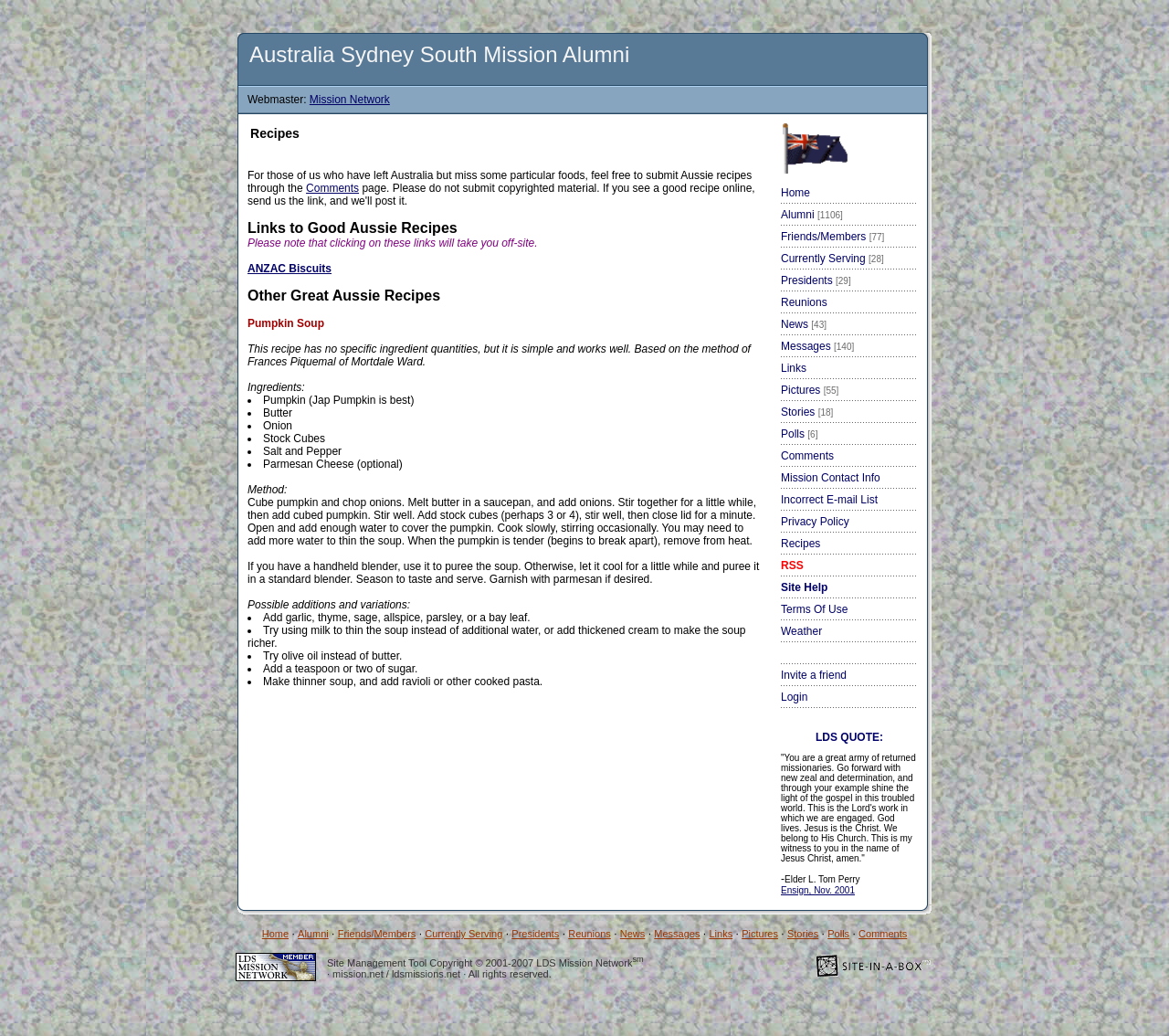How many links to Aussie recipes are provided on the webpage?
Please analyze the image and answer the question with as much detail as possible.

There is only one link to an Aussie recipe provided on the webpage, which is 'ANZAC Biscuits'.